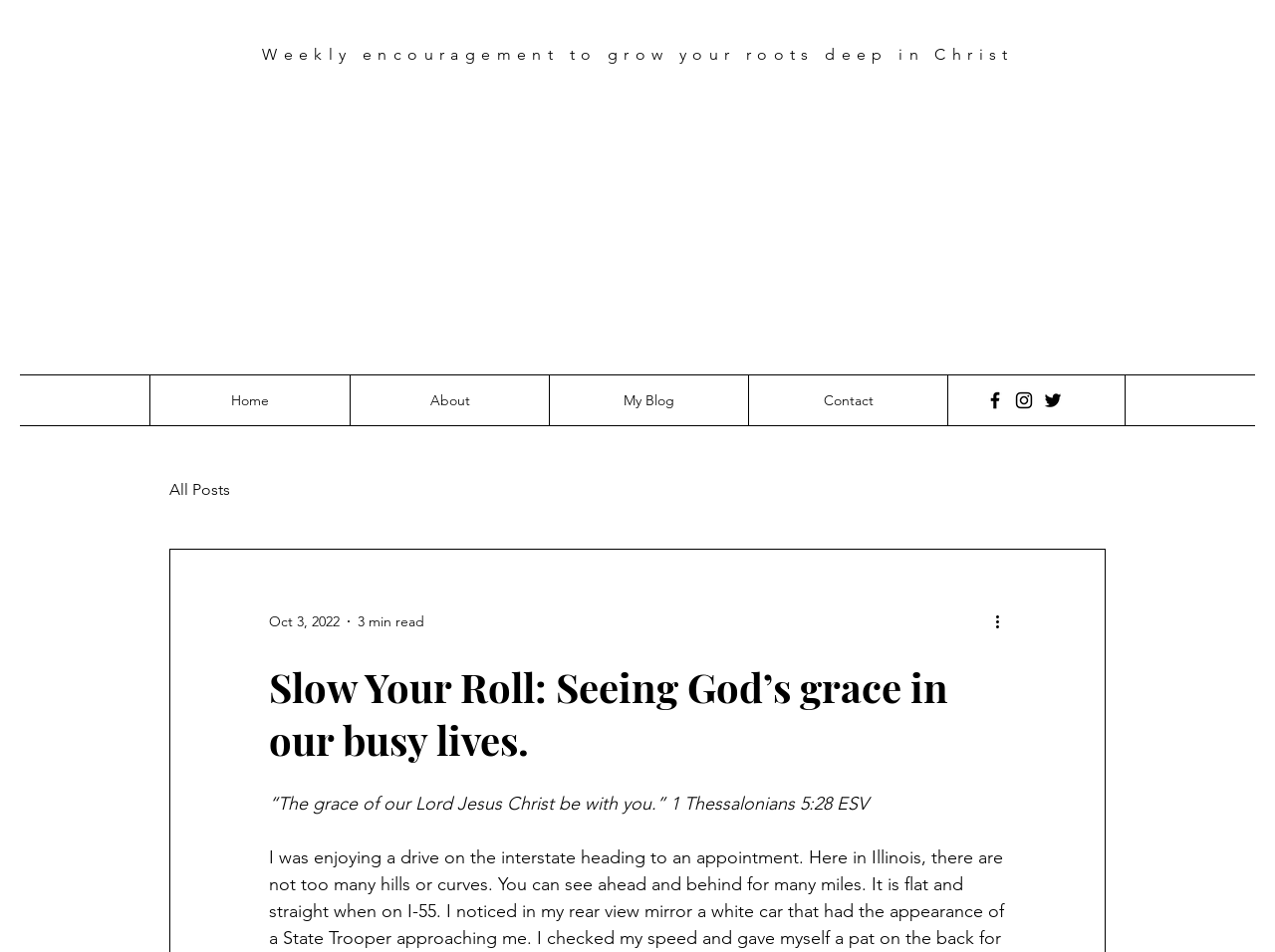Determine the bounding box coordinates for the clickable element to execute this instruction: "Visit the 'About' page". Provide the coordinates as four float numbers between 0 and 1, i.e., [left, top, right, bottom].

[0.274, 0.394, 0.43, 0.447]